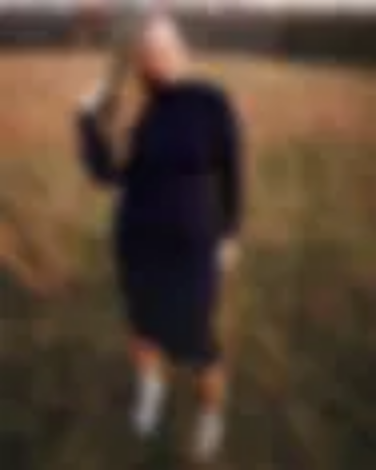Reply to the question with a single word or phrase:
What is the atmosphere of the background in the image?

Serene and dreamy